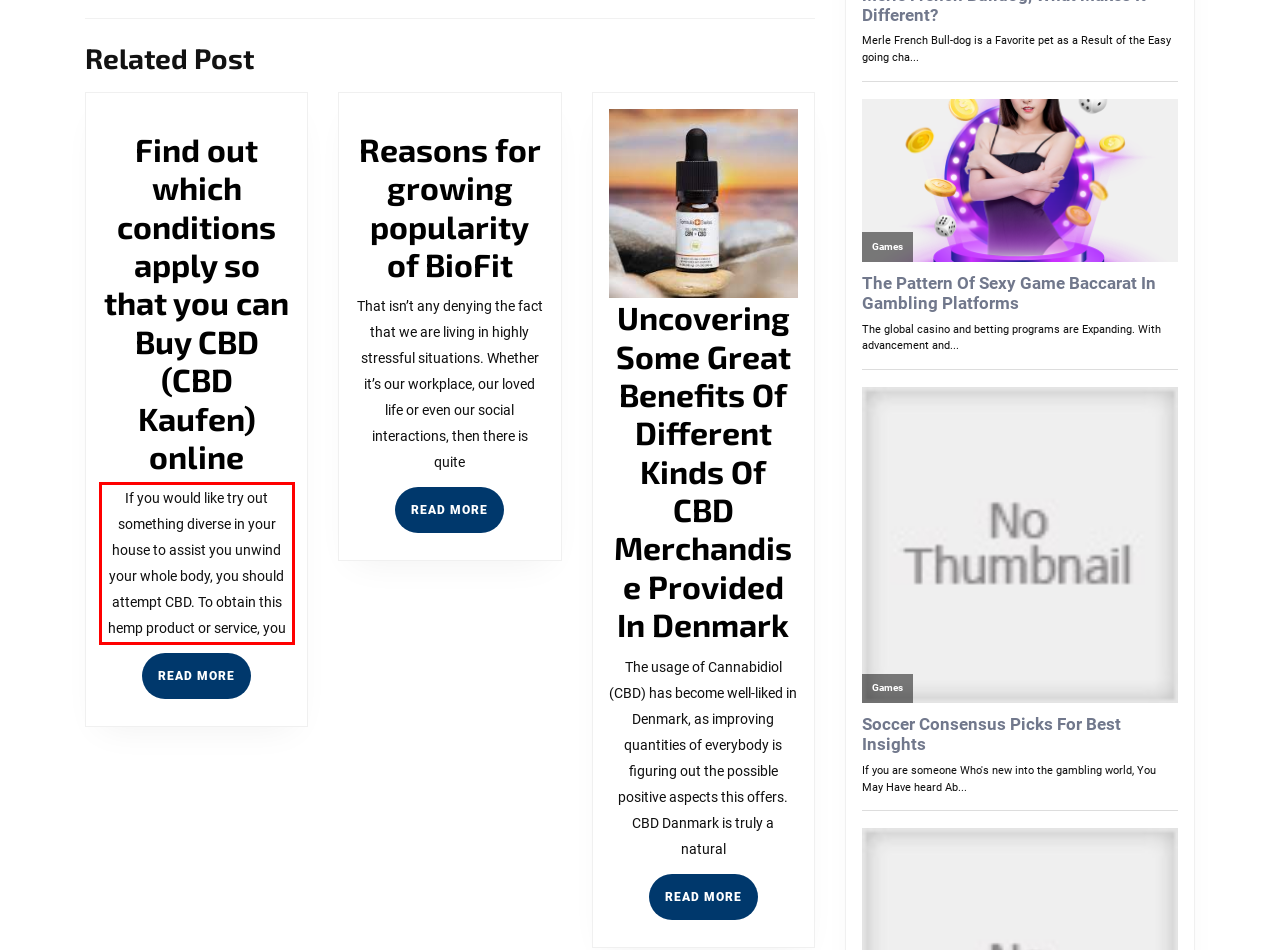Examine the screenshot of the webpage, locate the red bounding box, and generate the text contained within it.

If you would like try out something diverse in your house to assist you unwind your whole body, you should attempt CBD. To obtain this hemp product or service, you